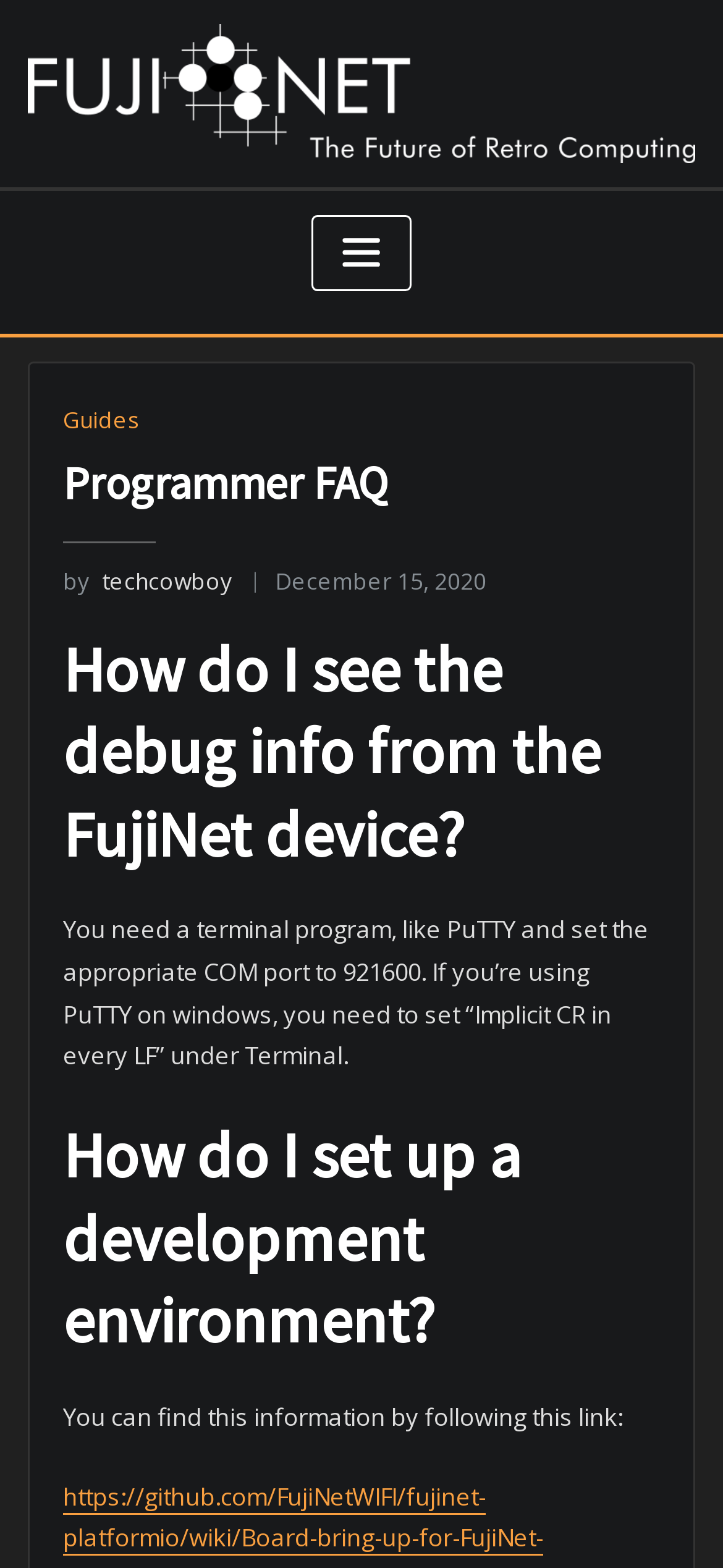What is the date of the latest article?
Can you offer a detailed and complete answer to this question?

The date of the latest article is December 15, 2020, which is mentioned below the 'Programmer FAQ' heading.